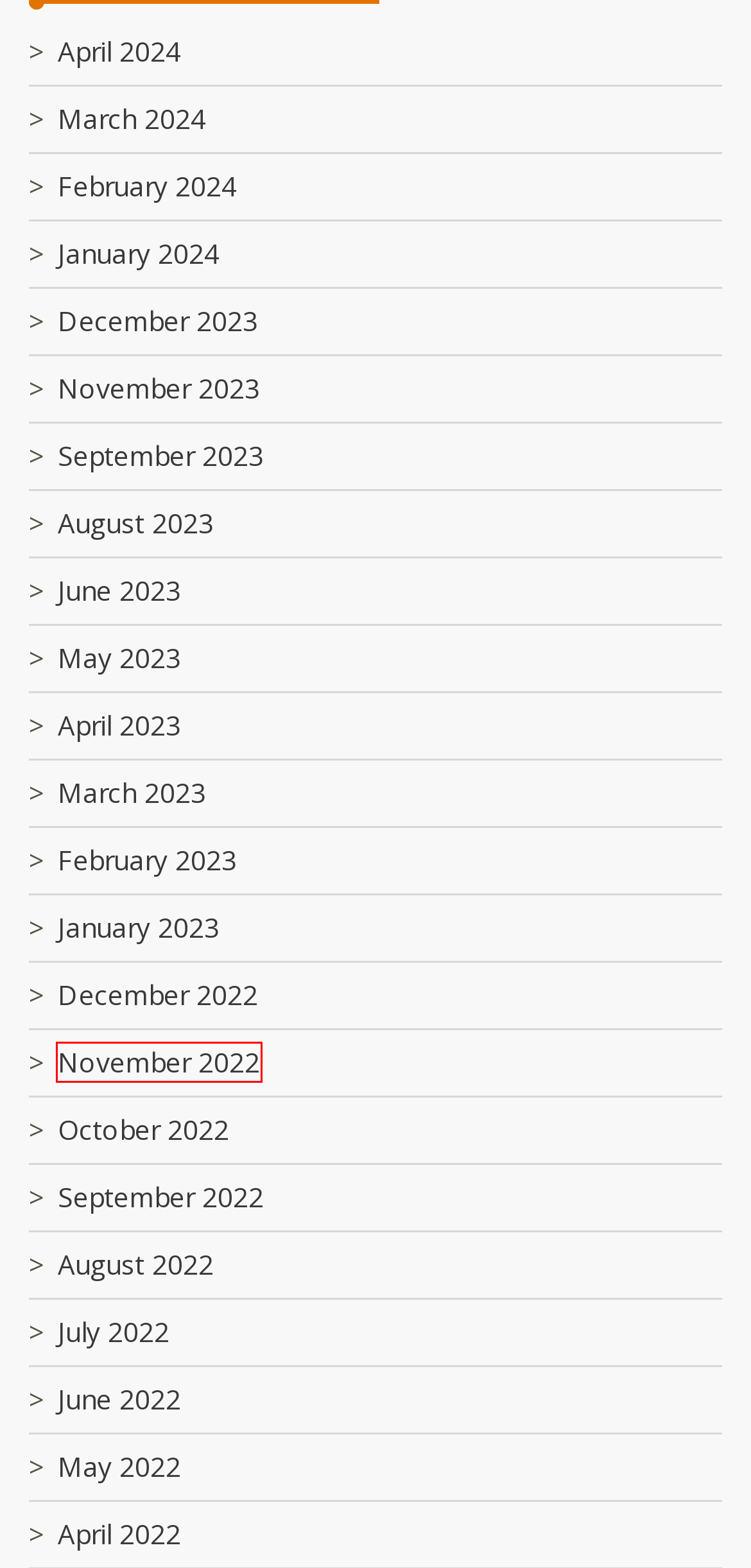A screenshot of a webpage is given, featuring a red bounding box around a UI element. Please choose the webpage description that best aligns with the new webpage after clicking the element in the bounding box. These are the descriptions:
A. August 2022 - Portland Maine Lawyers
B. November 2022 - Portland Maine Lawyers
C. May 2022 - Portland Maine Lawyers
D. January 2023 - Portland Maine Lawyers
E. April 2024 - Portland Maine Lawyers
F. December 2023 - Portland Maine Lawyers
G. April 2023 - Portland Maine Lawyers
H. May 2023 - Portland Maine Lawyers

B